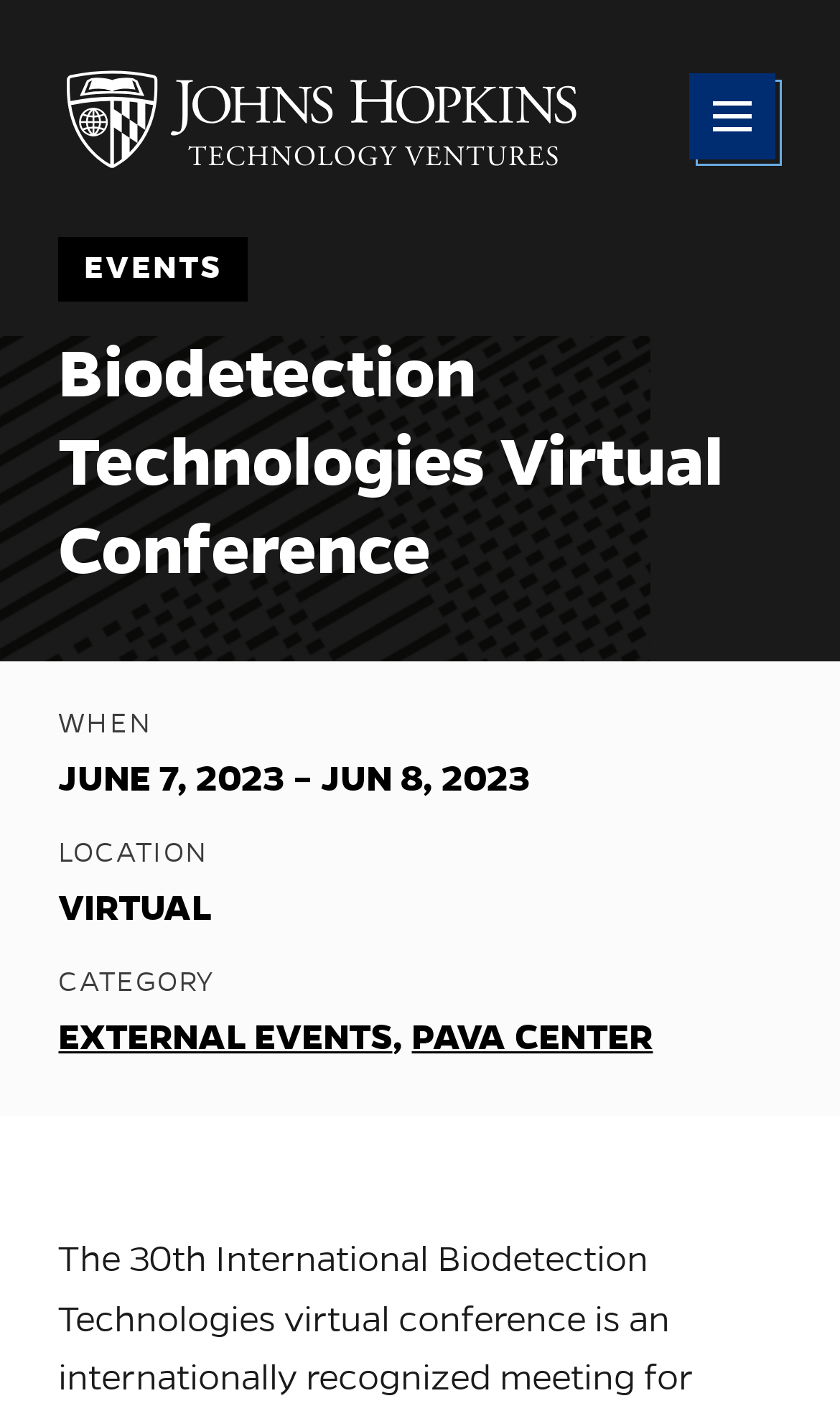Analyze the image and deliver a detailed answer to the question: What is the navigation menu called?

I found the answer by looking at the top of the webpage, where I saw a navigation menu with the label 'You are here:' and the corresponding menu items, and the navigation menu is called 'Breadcrumb'.